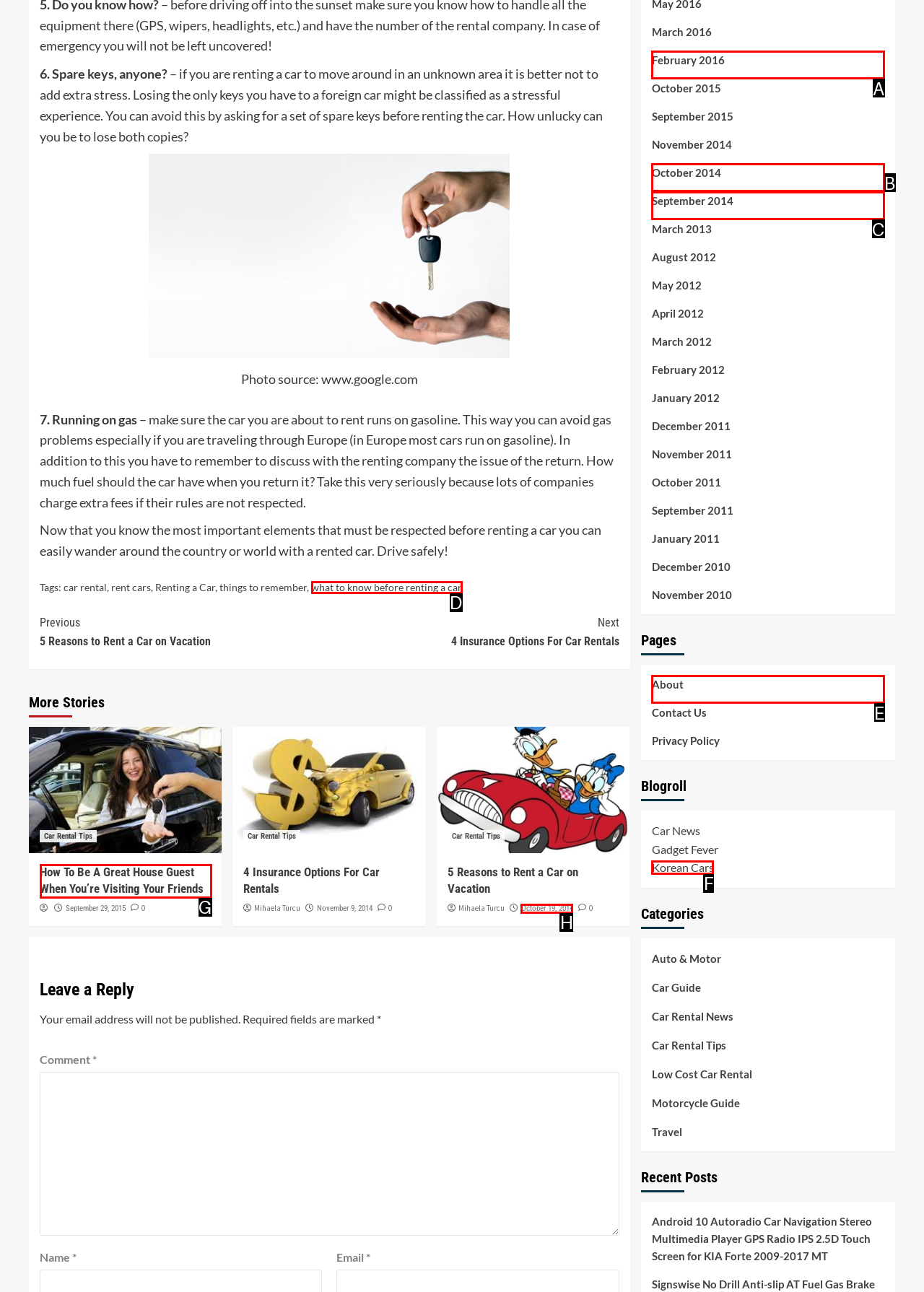From the available options, which lettered element should I click to complete this task: Read 'How To Be A Great House Guest When You’re Visiting Your Friends'?

G